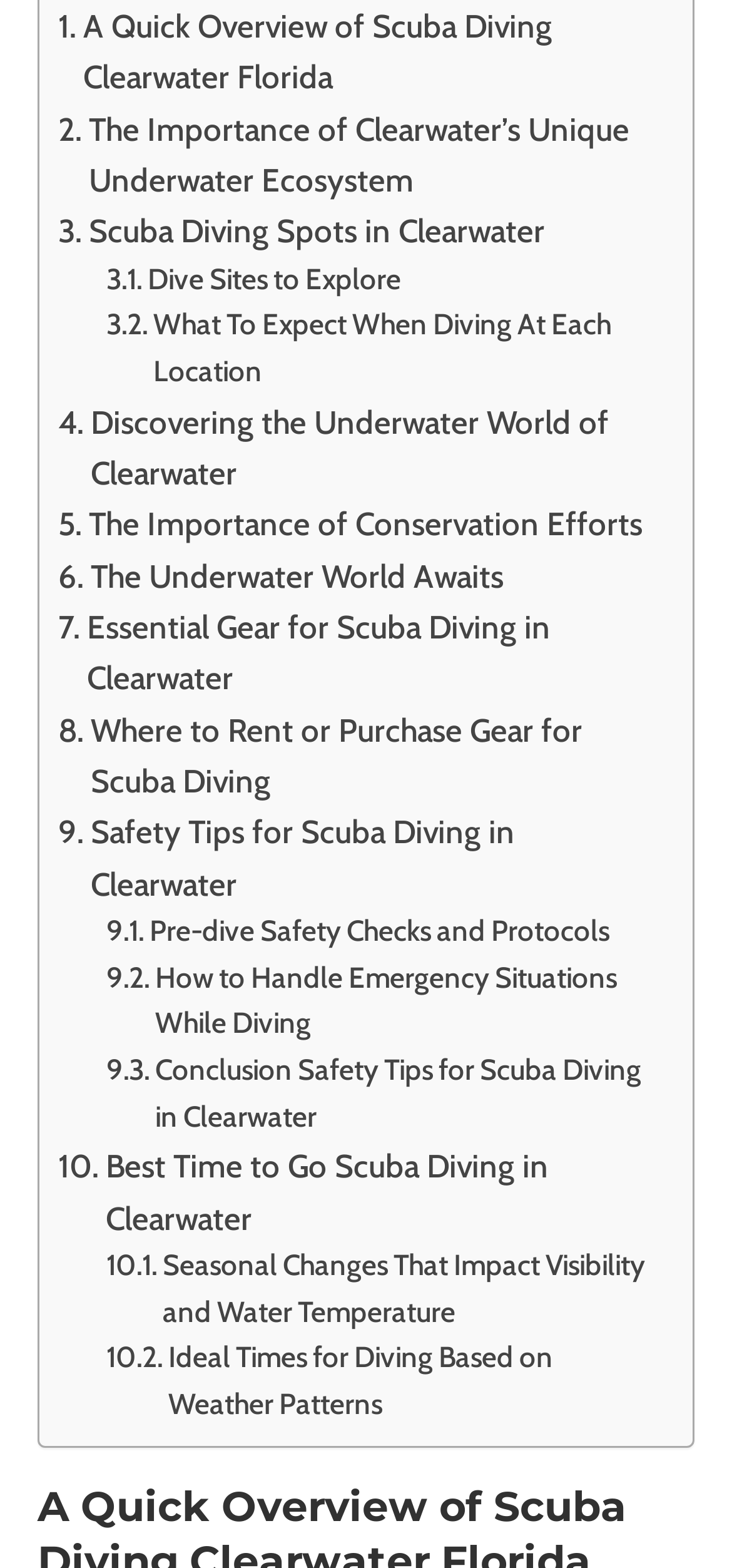Locate the bounding box coordinates of the region to be clicked to comply with the following instruction: "Learn about essential gear for scuba diving". The coordinates must be four float numbers between 0 and 1, in the form [left, top, right, bottom].

[0.079, 0.383, 0.895, 0.449]